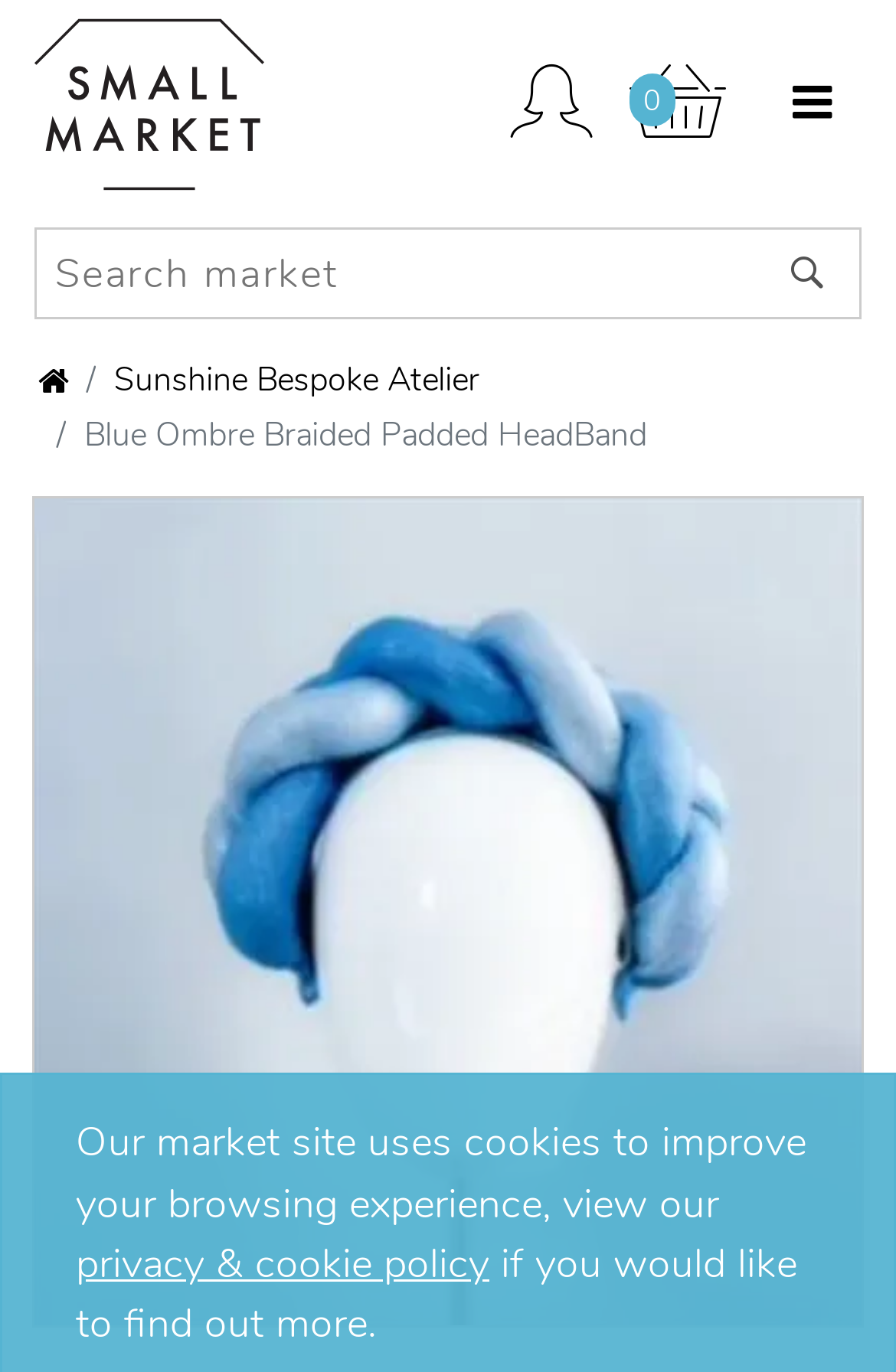Determine the coordinates of the bounding box for the clickable area needed to execute this instruction: "Search for products".

[0.038, 0.166, 0.846, 0.233]